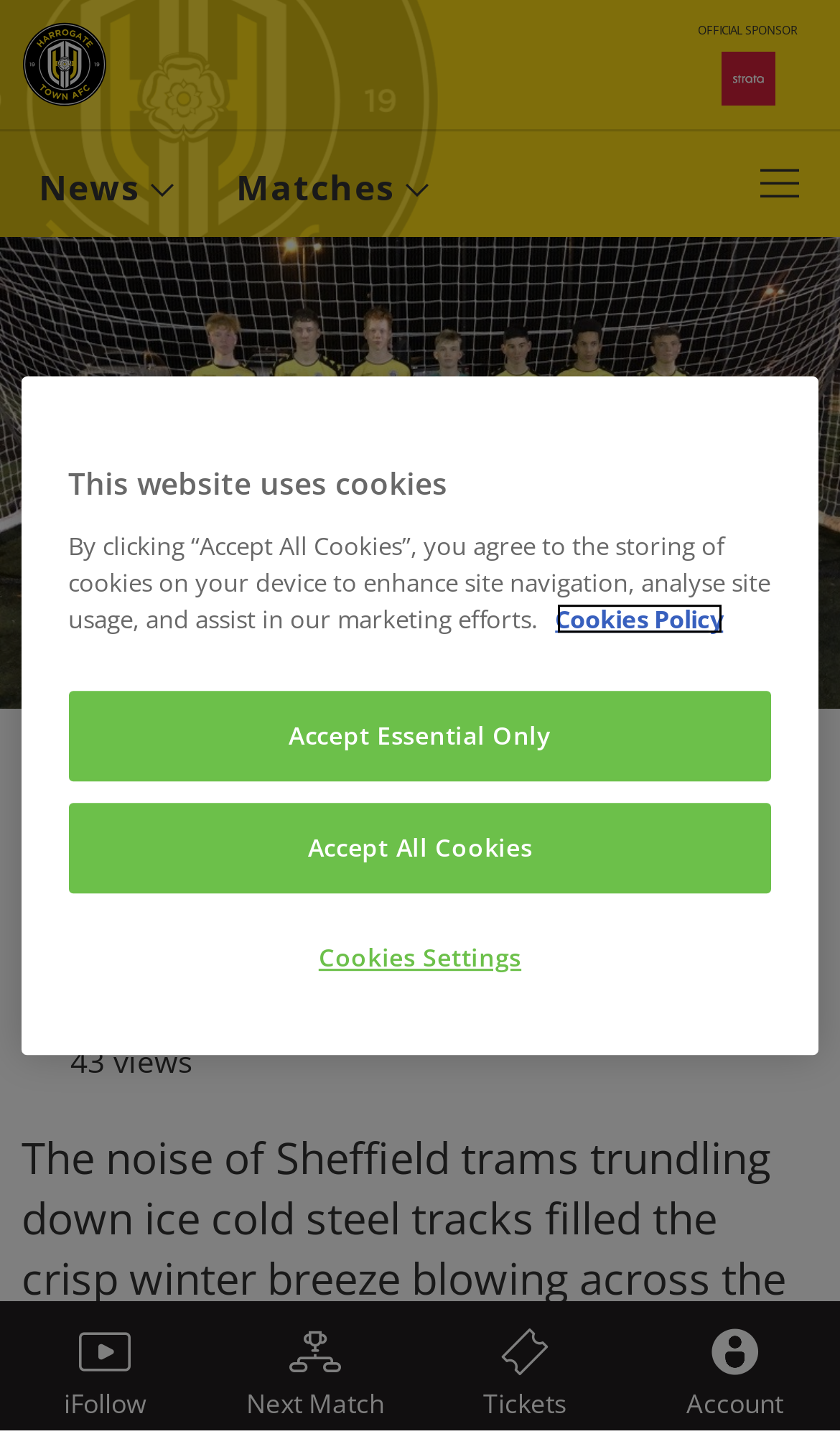Based on the element description "Accept Essential Only", predict the bounding box coordinates of the UI element.

[0.081, 0.481, 0.919, 0.544]